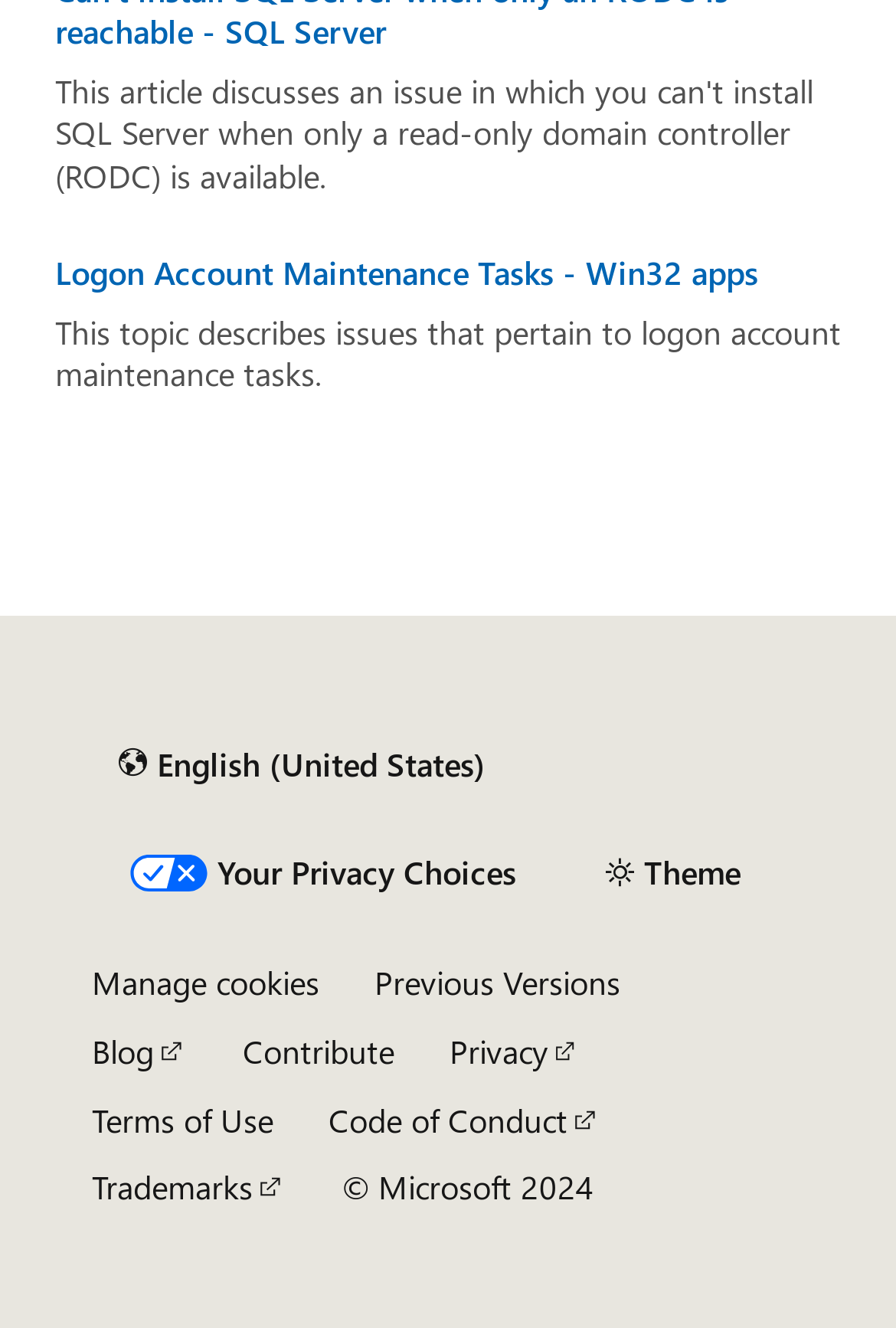Could you highlight the region that needs to be clicked to execute the instruction: "View previous versions"?

[0.418, 0.724, 0.692, 0.757]